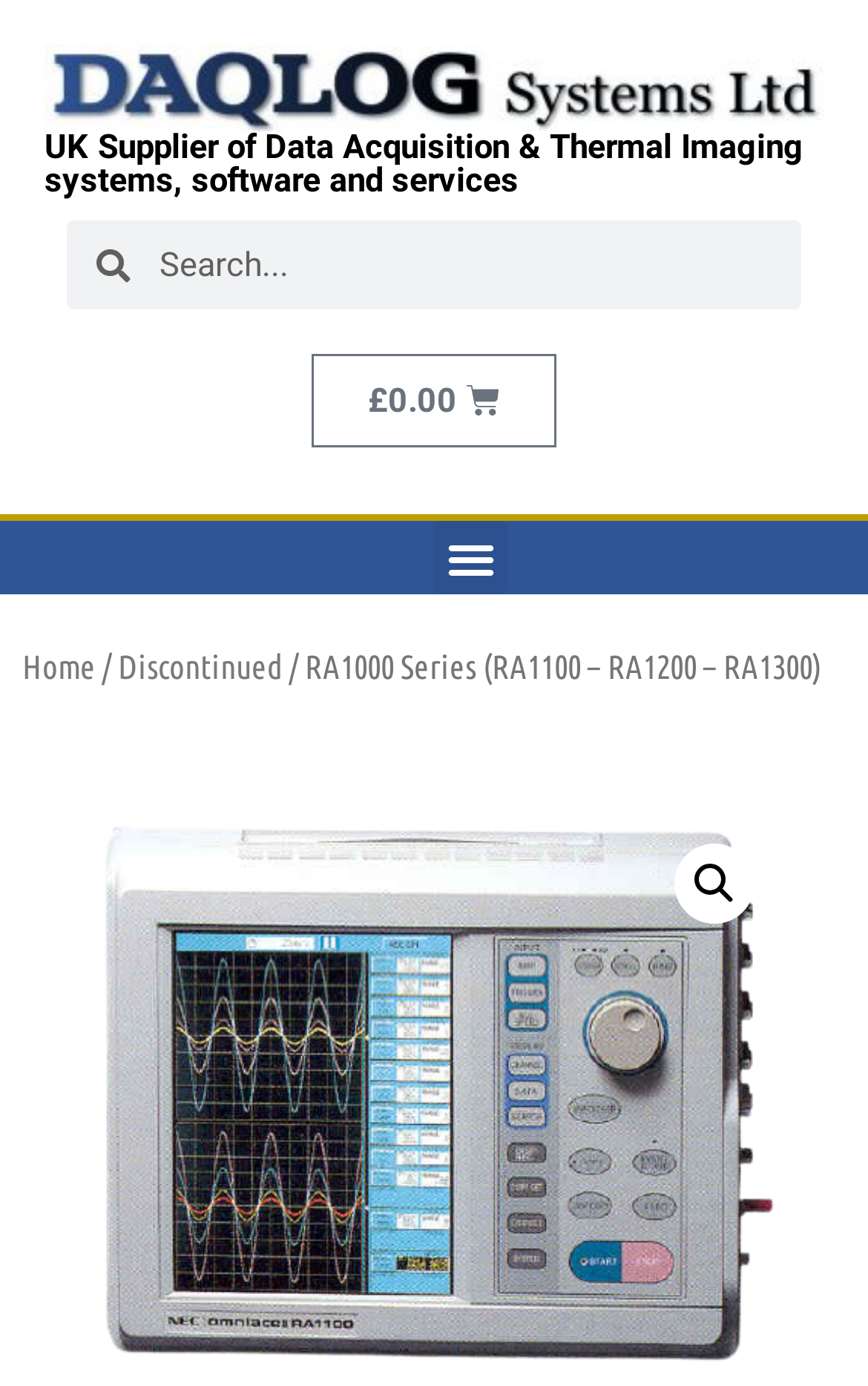Please extract the primary headline from the webpage.

RA1000 Series (RA1100 – RA1200 – RA1300)